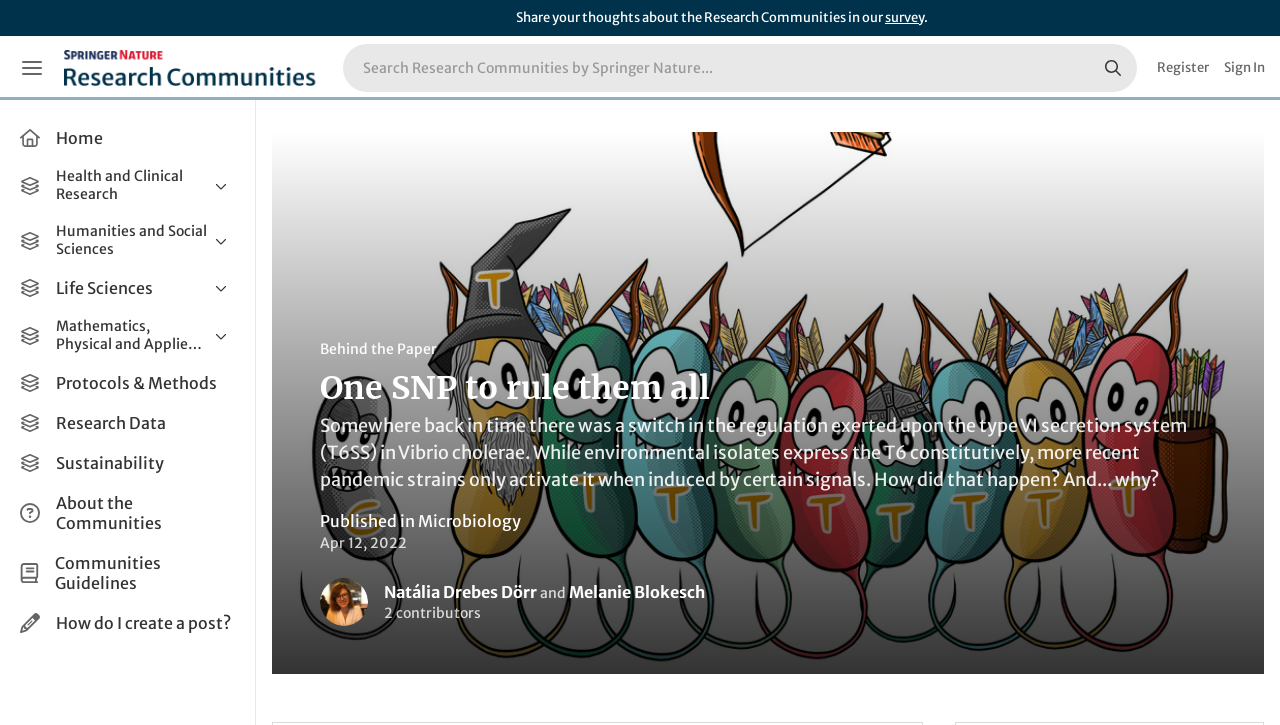What is the link text above 'Humanities and Social Sciences'?
Based on the image, respond with a single word or phrase.

Home